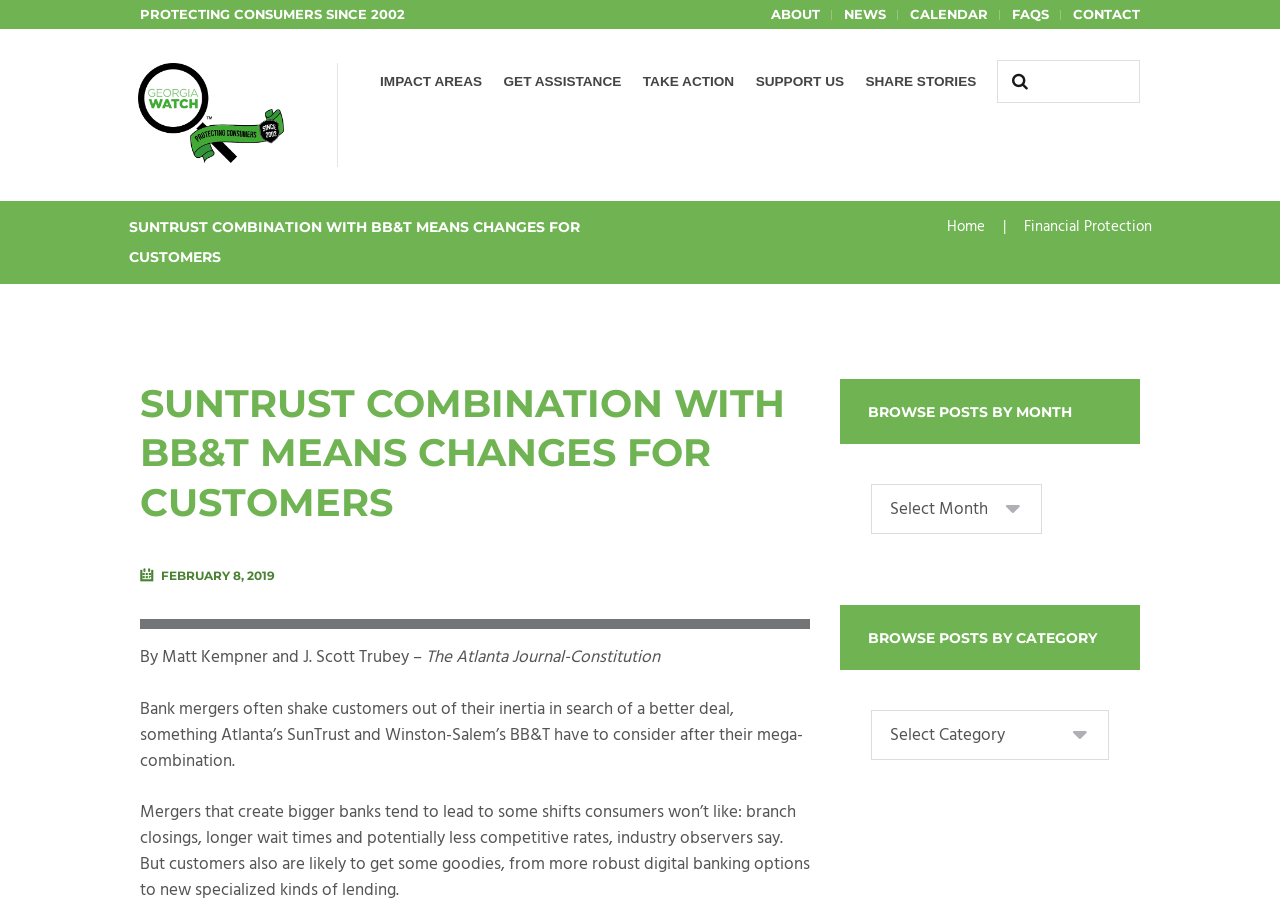Answer the following in one word or a short phrase: 
What is the date of the article?

February 8, 2019